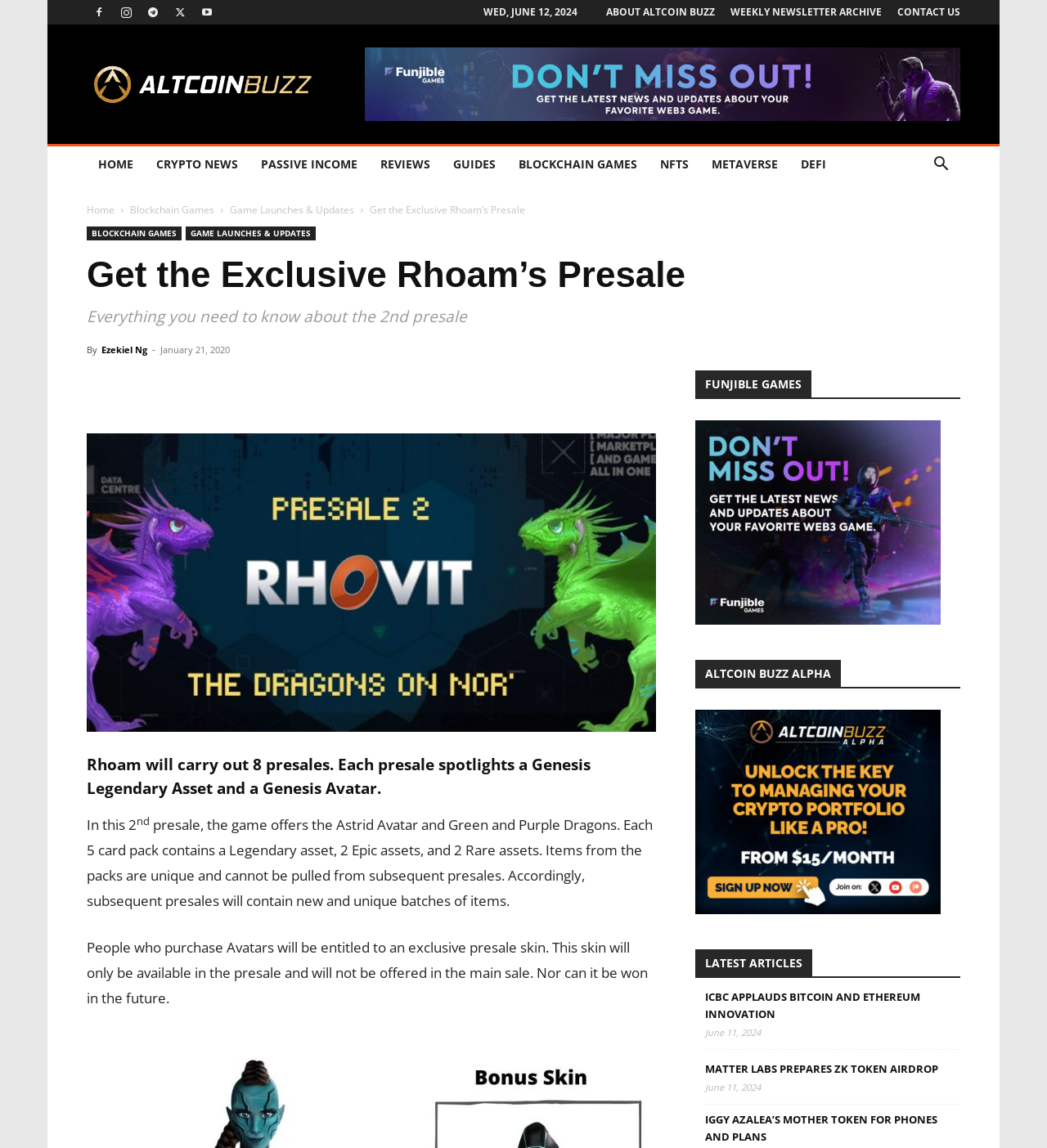Find the bounding box coordinates of the clickable region needed to perform the following instruction: "Click on the 'HOME' link". The coordinates should be provided as four float numbers between 0 and 1, i.e., [left, top, right, bottom].

[0.083, 0.125, 0.138, 0.161]